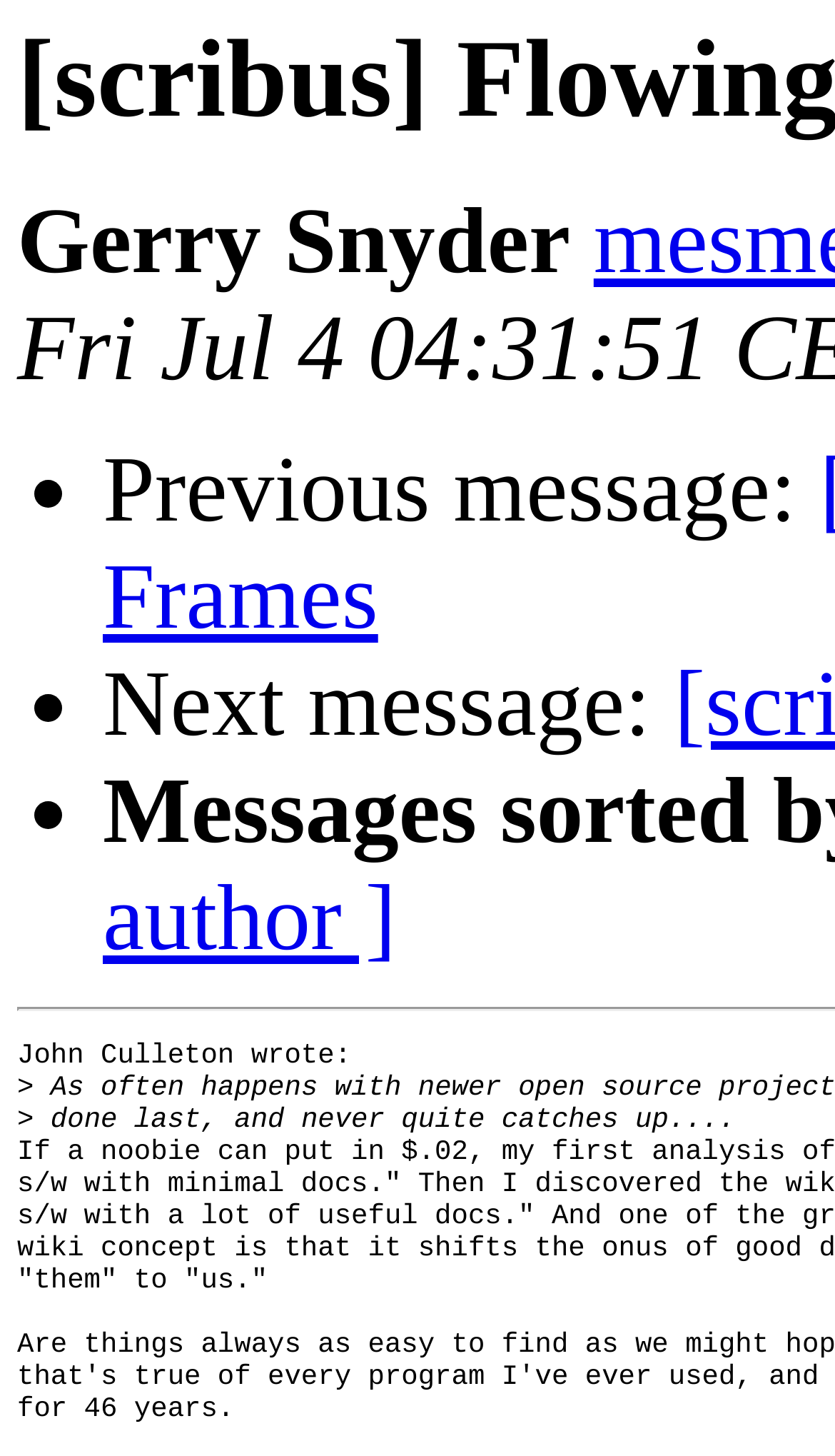What is the purpose of the list markers?
Please use the image to provide a one-word or short phrase answer.

To indicate messages